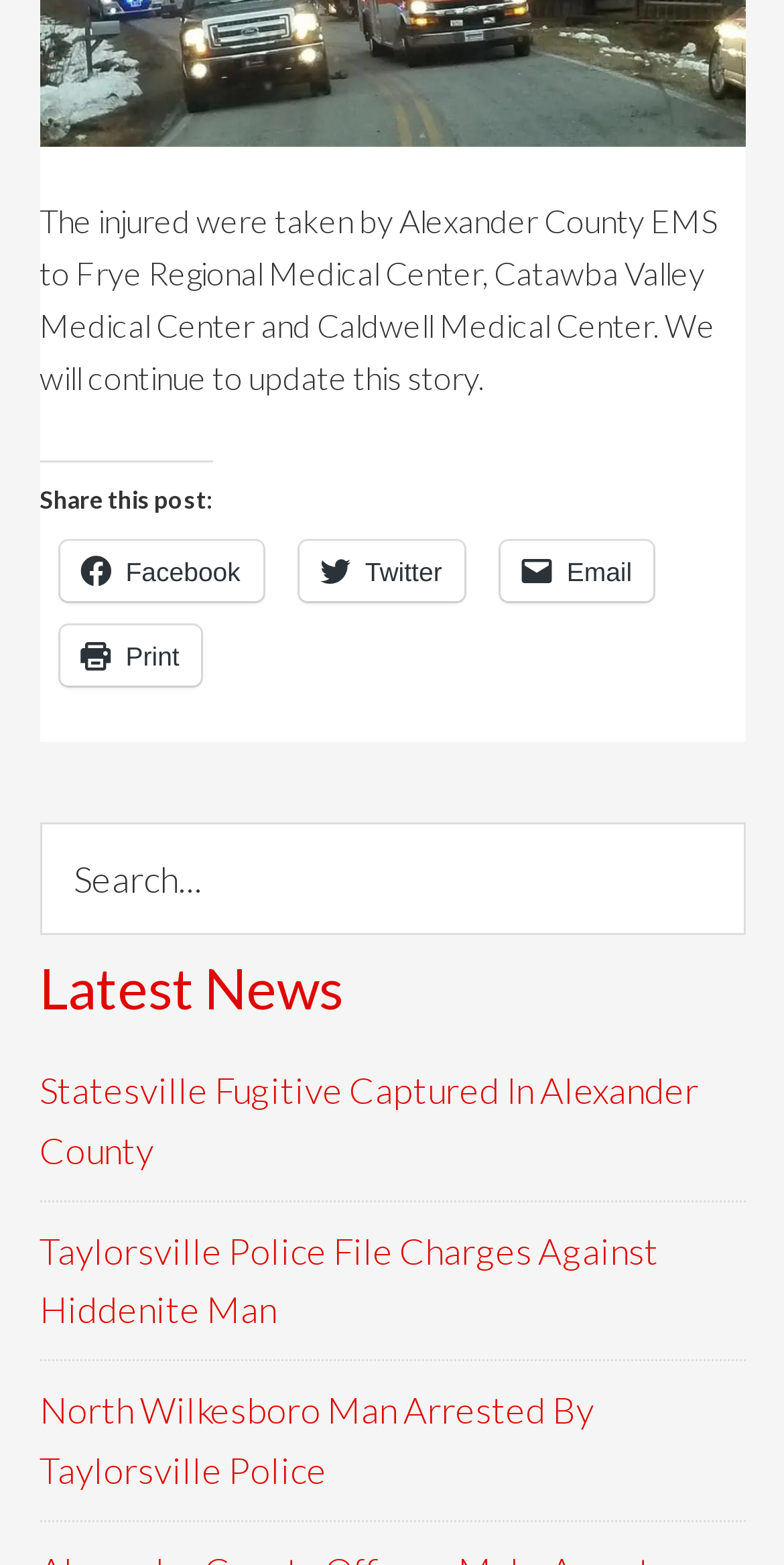Pinpoint the bounding box coordinates of the element you need to click to execute the following instruction: "Share this post on Facebook". The bounding box should be represented by four float numbers between 0 and 1, in the format [left, top, right, bottom].

[0.076, 0.345, 0.335, 0.384]